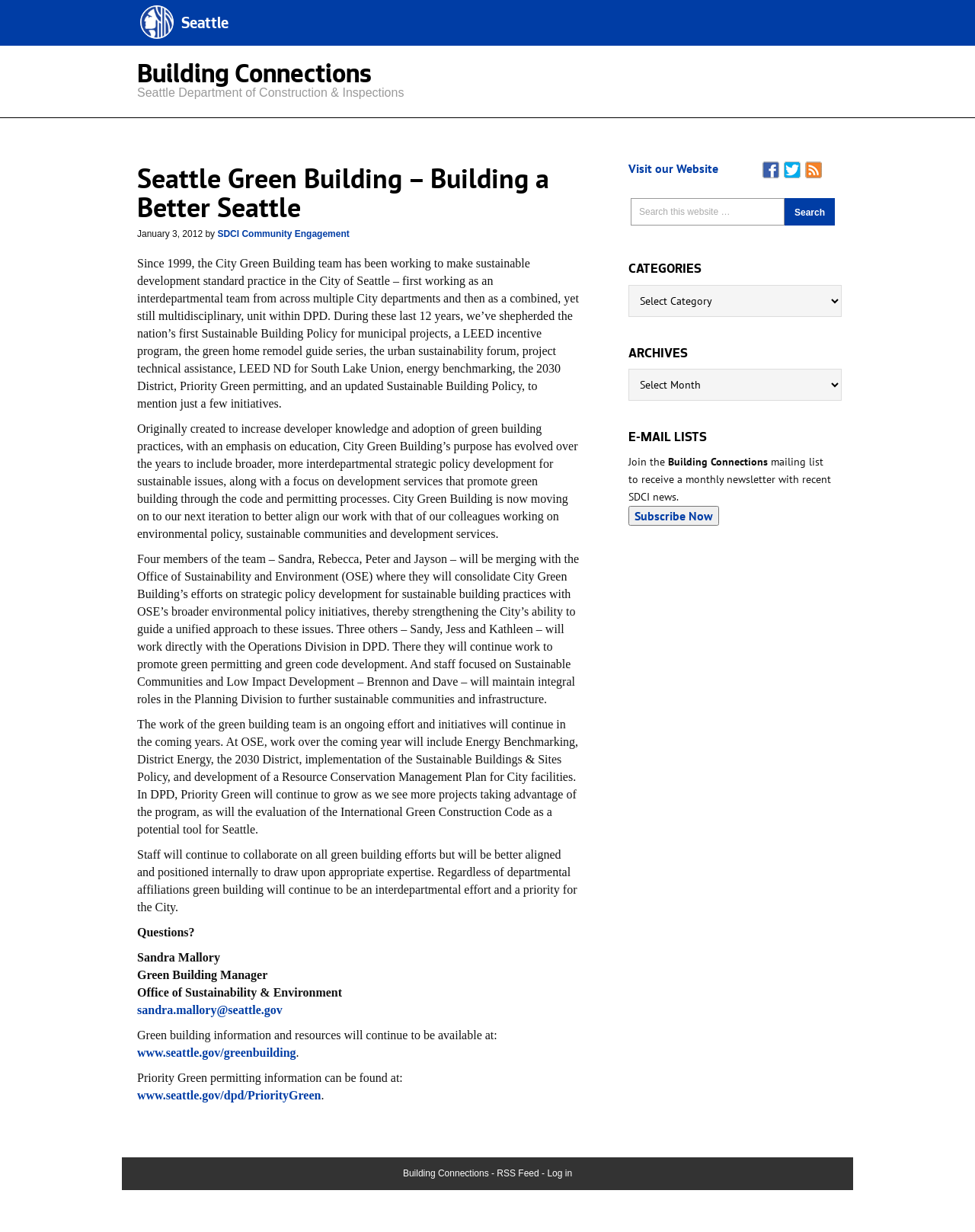Create a detailed summary of the webpage's content and design.

The webpage is about Seattle Green Building, with a focus on building a better Seattle. At the top, there is a link to "Seattle" and another link to "Building Connections". Below these links, there is a main section that takes up most of the page. This section is divided into several articles, each with a header and a block of text. The first article has a header with the same title as the webpage, "Seattle Green Building – Building a Better Seattle", and a time stamp indicating that it was posted on January 3, 2012. The text in this article describes the history and evolution of the City Green Building team and its initiatives.

Below this article, there are several more articles that continue to describe the team's work, including their efforts to promote green building practices, develop sustainable policies, and provide resources for developers. There are also links to specific initiatives, such as the 2030 District and Priority Green permitting.

To the right of the main section, there is a sidebar with several links and widgets. At the top, there are links to visit the website, Facebook, and Twitter pages, each with an accompanying icon. Below these links, there is a search box where users can search the website. Further down, there are headings for "CATEGORIES", "ARCHIVES", and "E-MAIL LISTS", each with a dropdown menu or combobox. The "E-MAIL LISTS" section allows users to subscribe to a mailing list to receive a monthly newsletter.

At the very bottom of the page, there are links to "Building Connections" and "RSS Feed", as well as a "Log in" link.